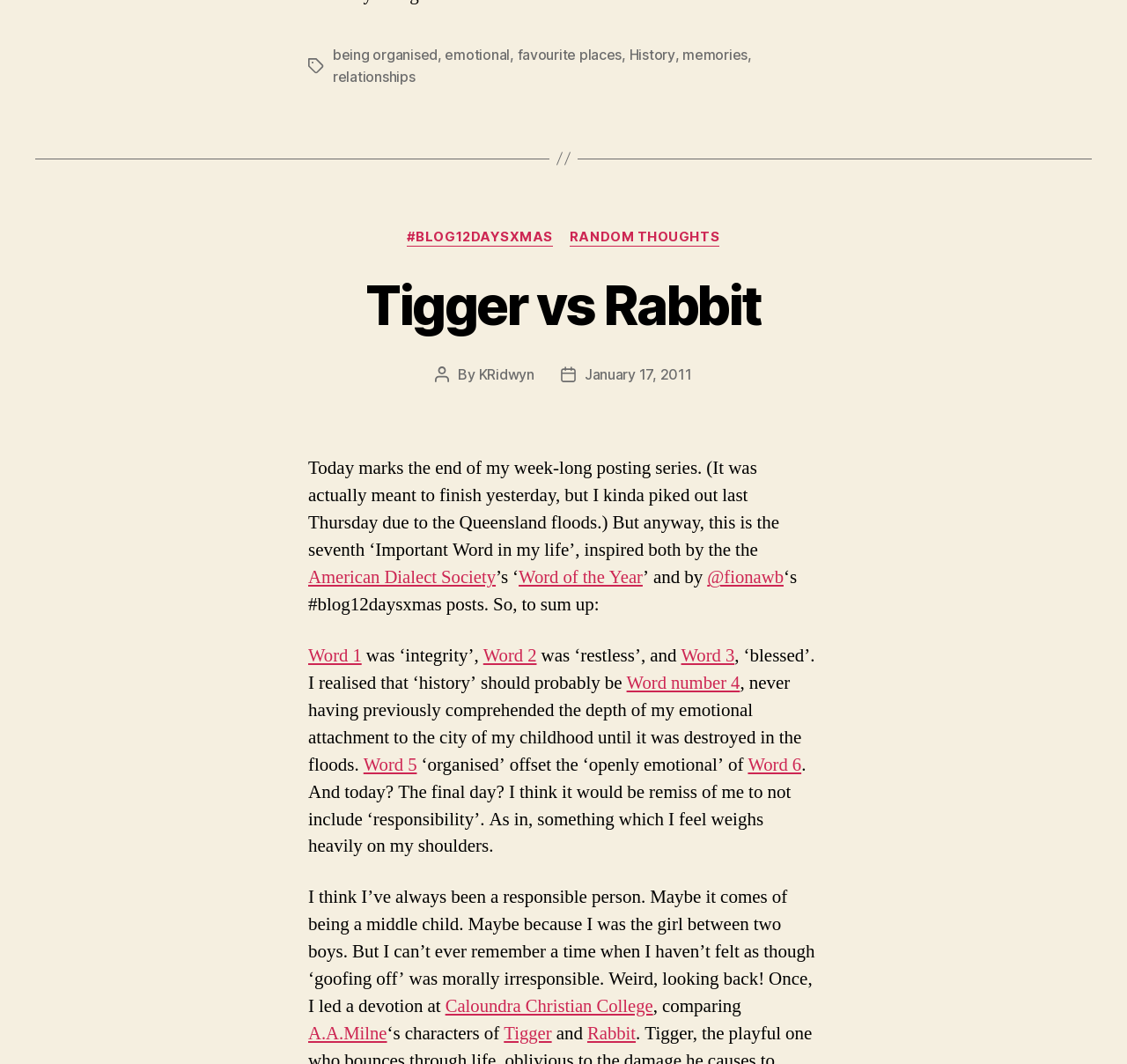What is the author of the post?
From the image, respond with a single word or phrase.

KRidwyn